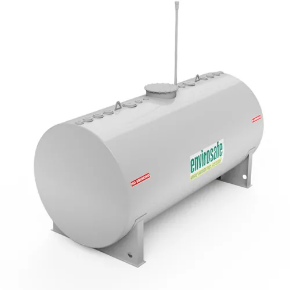Generate a comprehensive description of the image.

The image showcases a sleek, cylindrical above-ground storage tank designed for fuel. It features a smooth, metallic surface that reflects light subtly, enhancing its modern aesthetic. Marked with the brand "emirtosafe," the tank is equipped with a variety of fittings on top, likely for monitoring and maintenance purposes. This type of tank is typically utilized in settings needing secure, accessible storage for large quantities of liquid fuels, such as in construction, oil and gas industries, and equipment rental operations. The design emphasizes safety and efficiency, making it an ideal choice for businesses requiring reliable fuel management solutions.